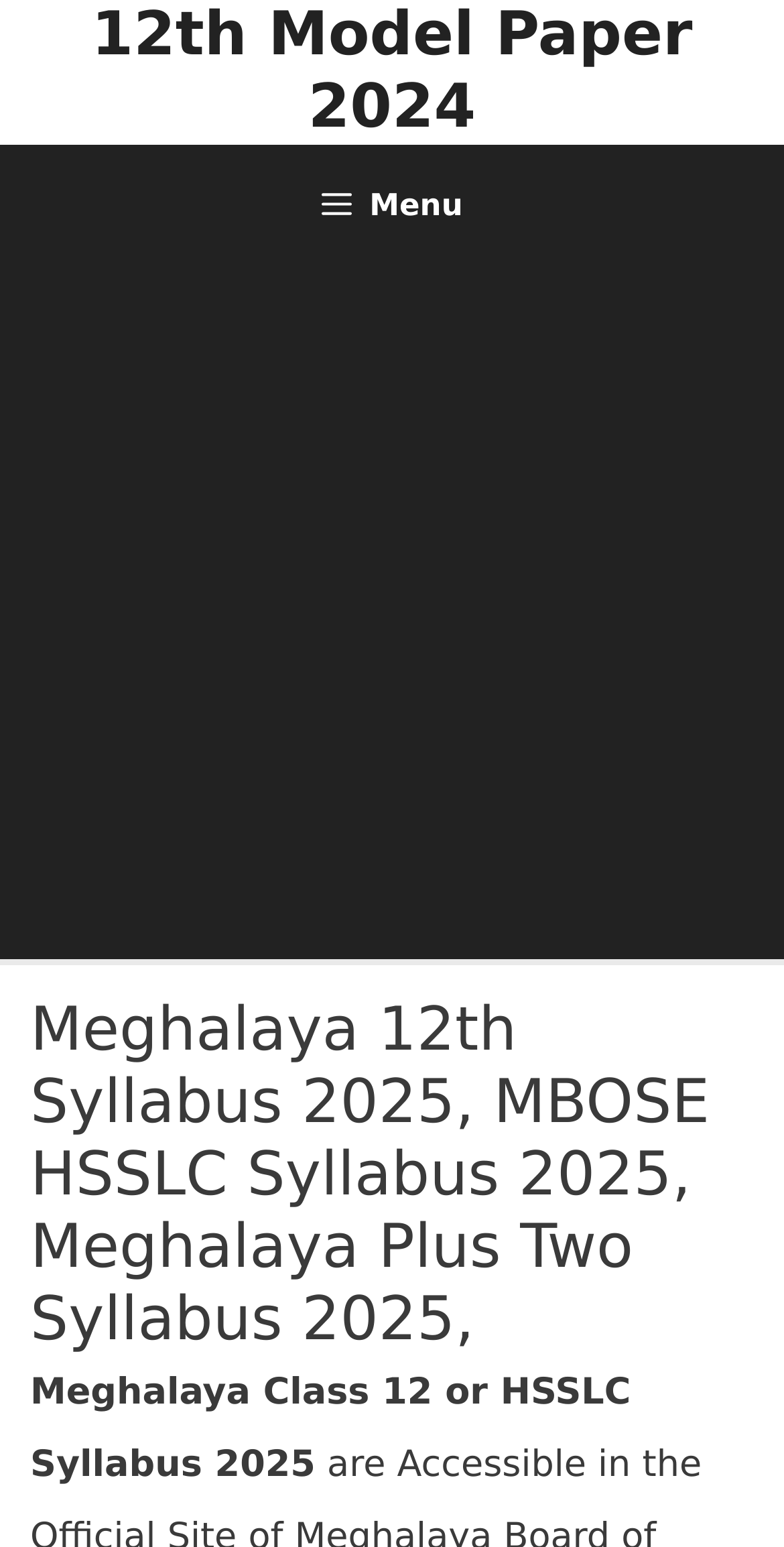Based on the image, please elaborate on the answer to the following question:
What is the name of the education board associated with this website?

The webpage content mentions the Meghalaya Board of School Education (MBOSE) as the education board associated with the syllabus and website, indicating that MBOSE is the governing body responsible for education in Meghalaya, India.